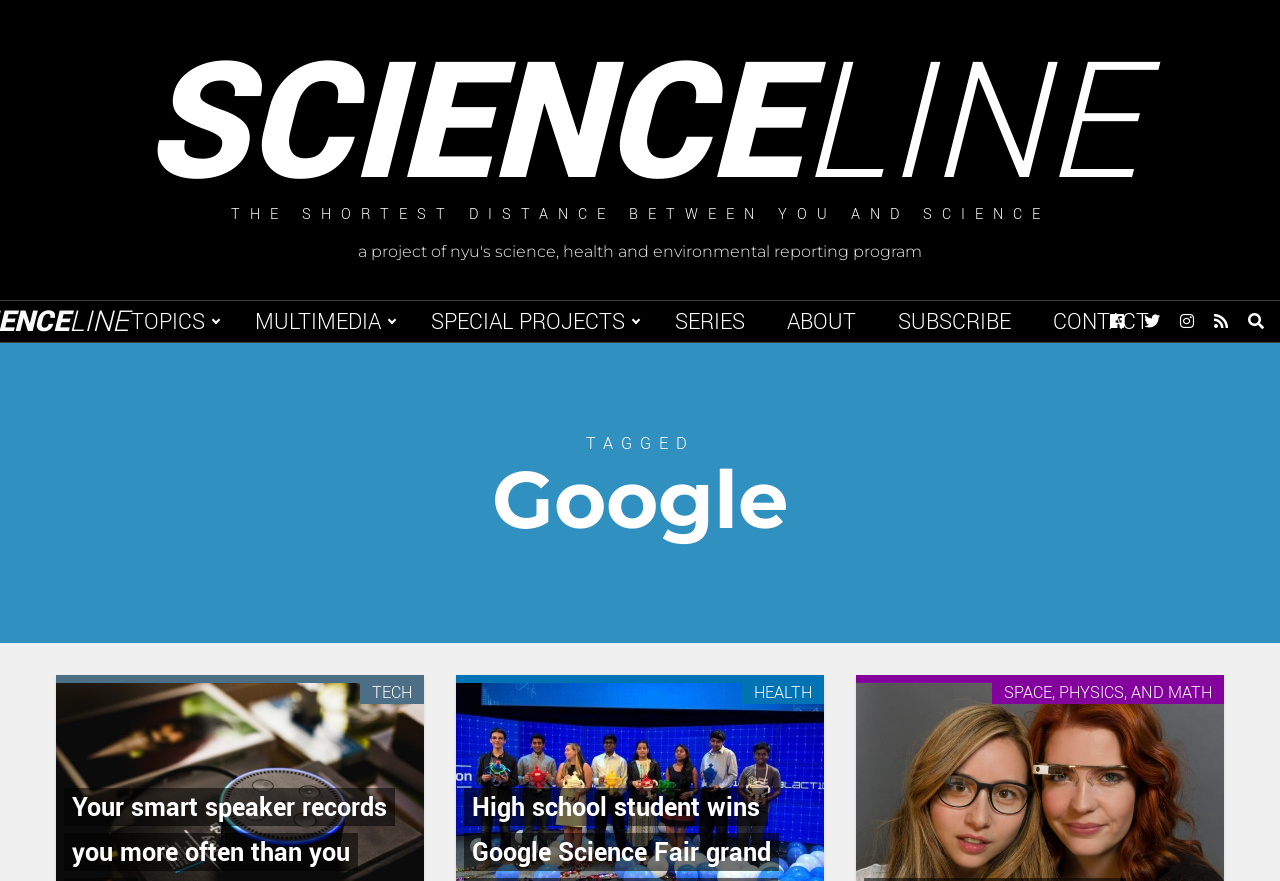Give a detailed account of the webpage, highlighting key information.

The webpage is titled "Google Archives - Scienceline" and features a prominent link to "SCIENCELINE" at the top left corner. Below this link, there is a static text "THE SHORTEST DISTANCE BETWEEN YOU AND SCIENCE" that spans across most of the page width. 

Underneath the static text, there is a link that describes the project as "a project of nyu's science, health and environmental reporting program". 

To the right of this link, there is a main navigation menu that contains six links: "TOPICS", "MULTIMEDIA", "SPECIAL PROJECTS", "SERIES", "ABOUT", and "SUBSCRIBE" and "CONTACT" at the far right. 

Above the main navigation menu, there are four social media links to Facebook, Twitter, Instagram, and an RSS Feed, aligned horizontally and positioned at the top right corner of the page. 

Further down the page, there are two headings: "TAGGED" and "Google". Below the "Google" heading, there are three links to categories: "TECH", "HEALTH", and "SPACE, PHYSICS, AND MATH", which are positioned vertically and aligned to the left.